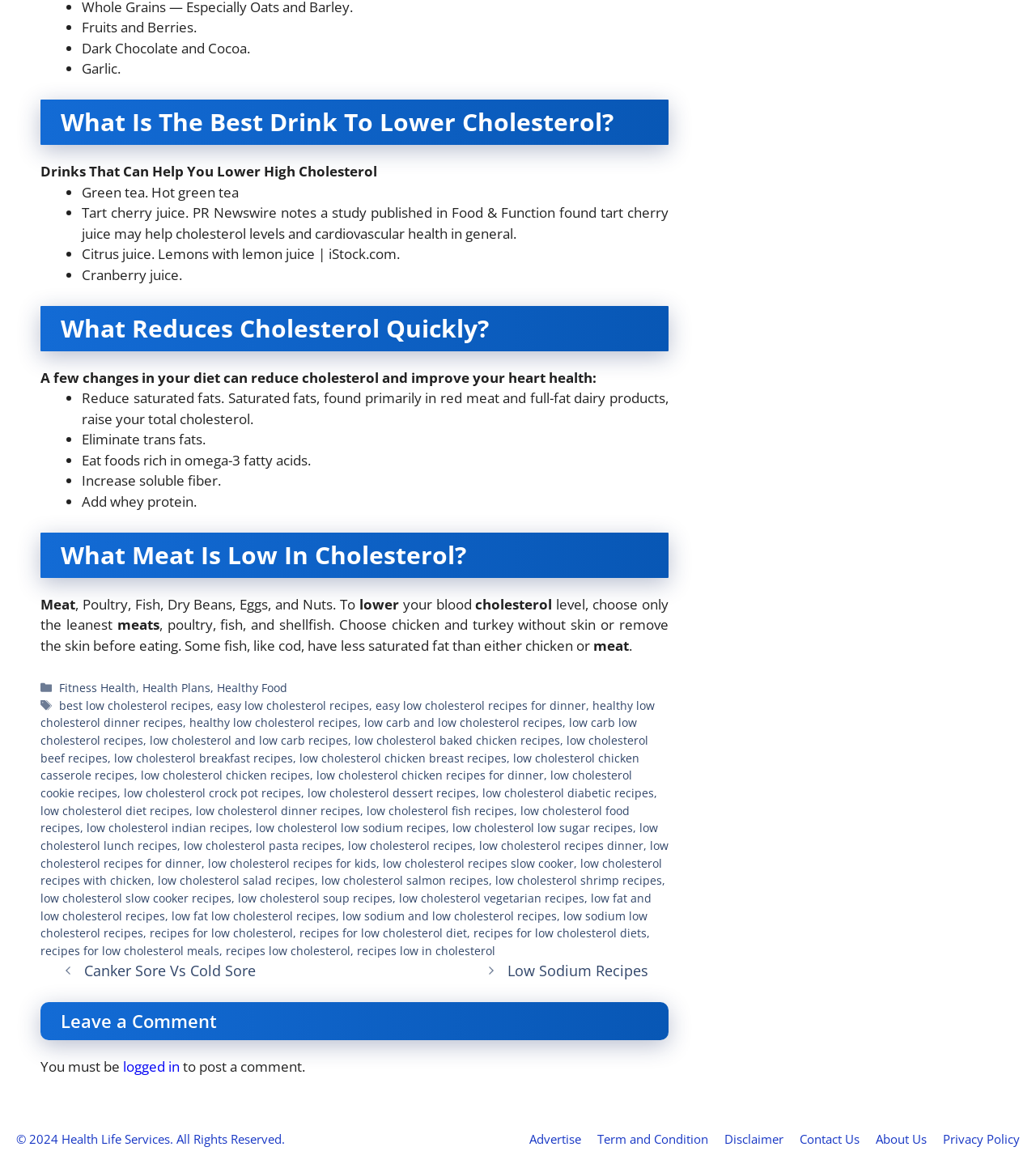Provide a single word or phrase to answer the given question: 
What type of protein is mentioned as beneficial for cholesterol?

Whey protein